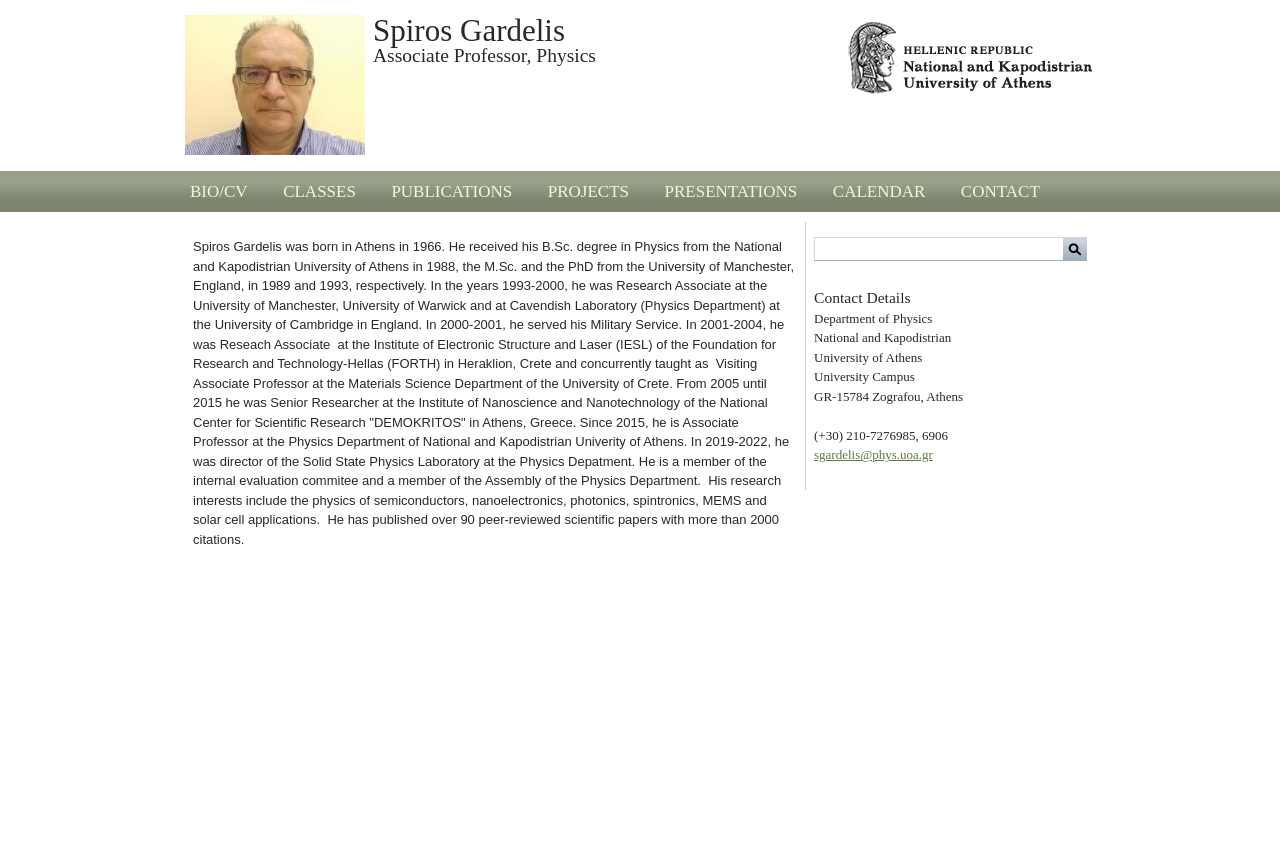Using the provided element description: "Publications", identify the bounding box coordinates. The coordinates should be four floats between 0 and 1 in the order [left, top, right, bottom].

[0.302, 0.2, 0.404, 0.249]